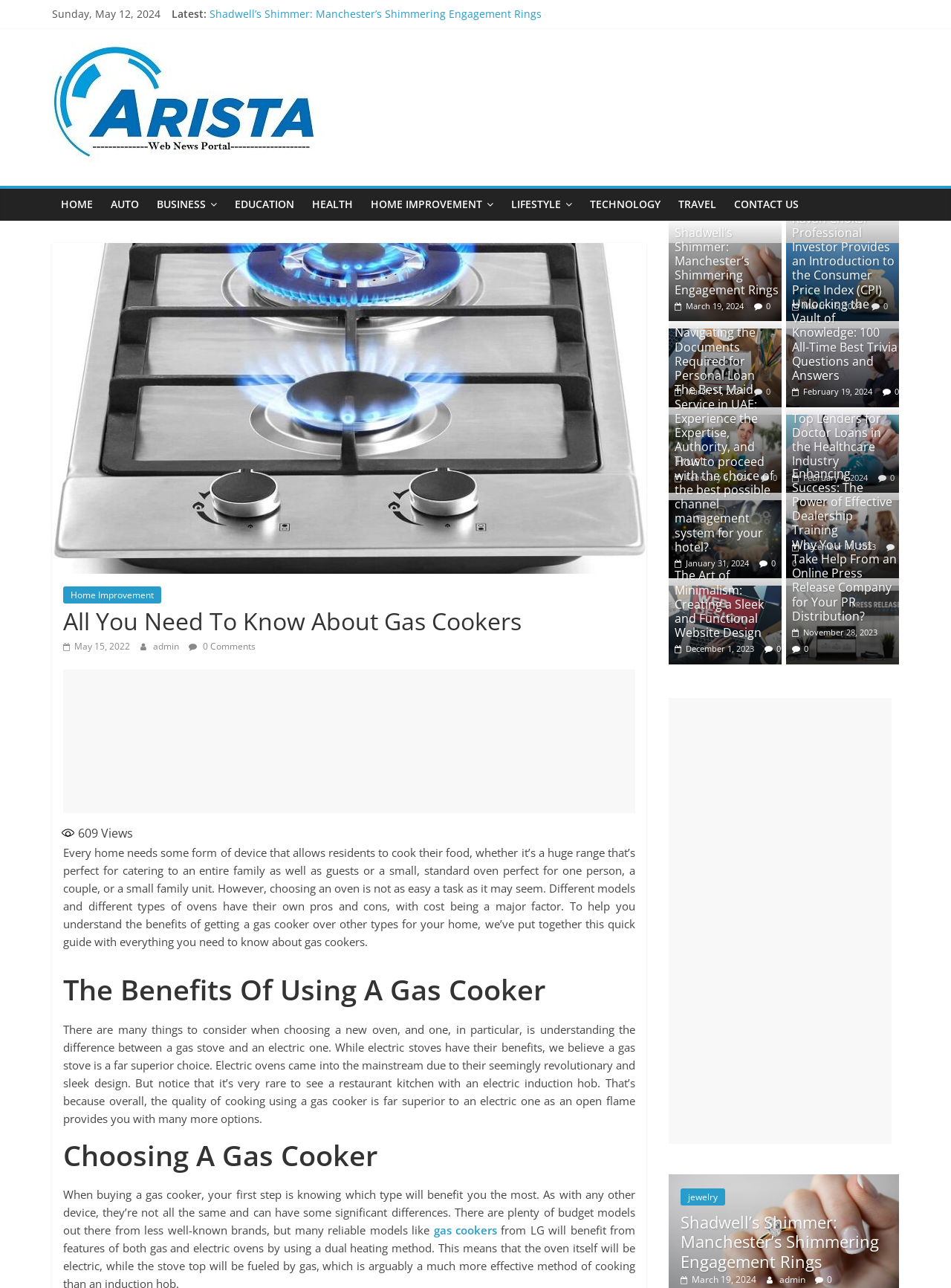Identify the bounding box coordinates of the region that should be clicked to execute the following instruction: "View 'Navigating the Documents Required for Personal Loan'".

[0.703, 0.255, 0.822, 0.316]